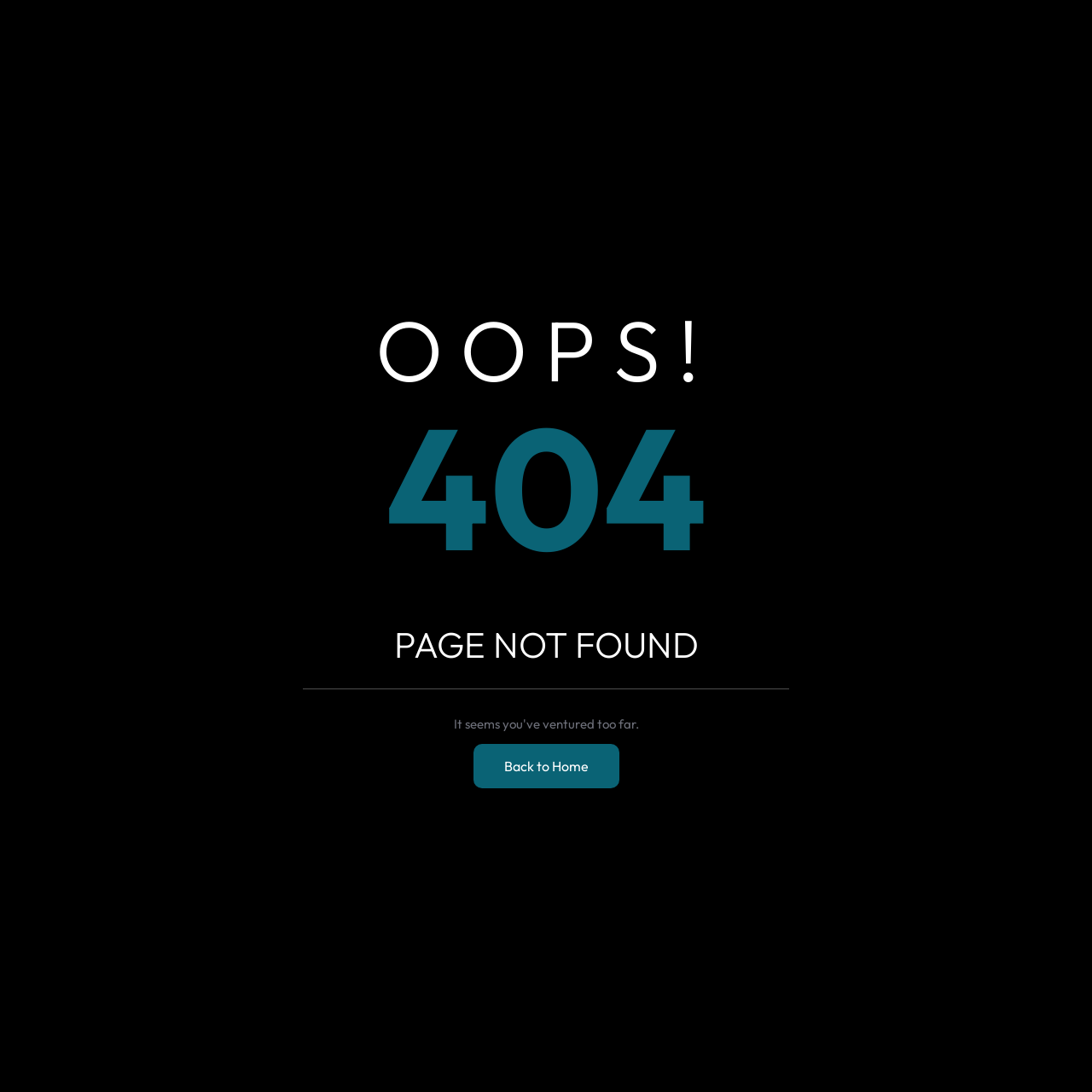Find the bounding box of the element with the following description: "Back to Home". The coordinates must be four float numbers between 0 and 1, formatted as [left, top, right, bottom].

[0.433, 0.681, 0.567, 0.722]